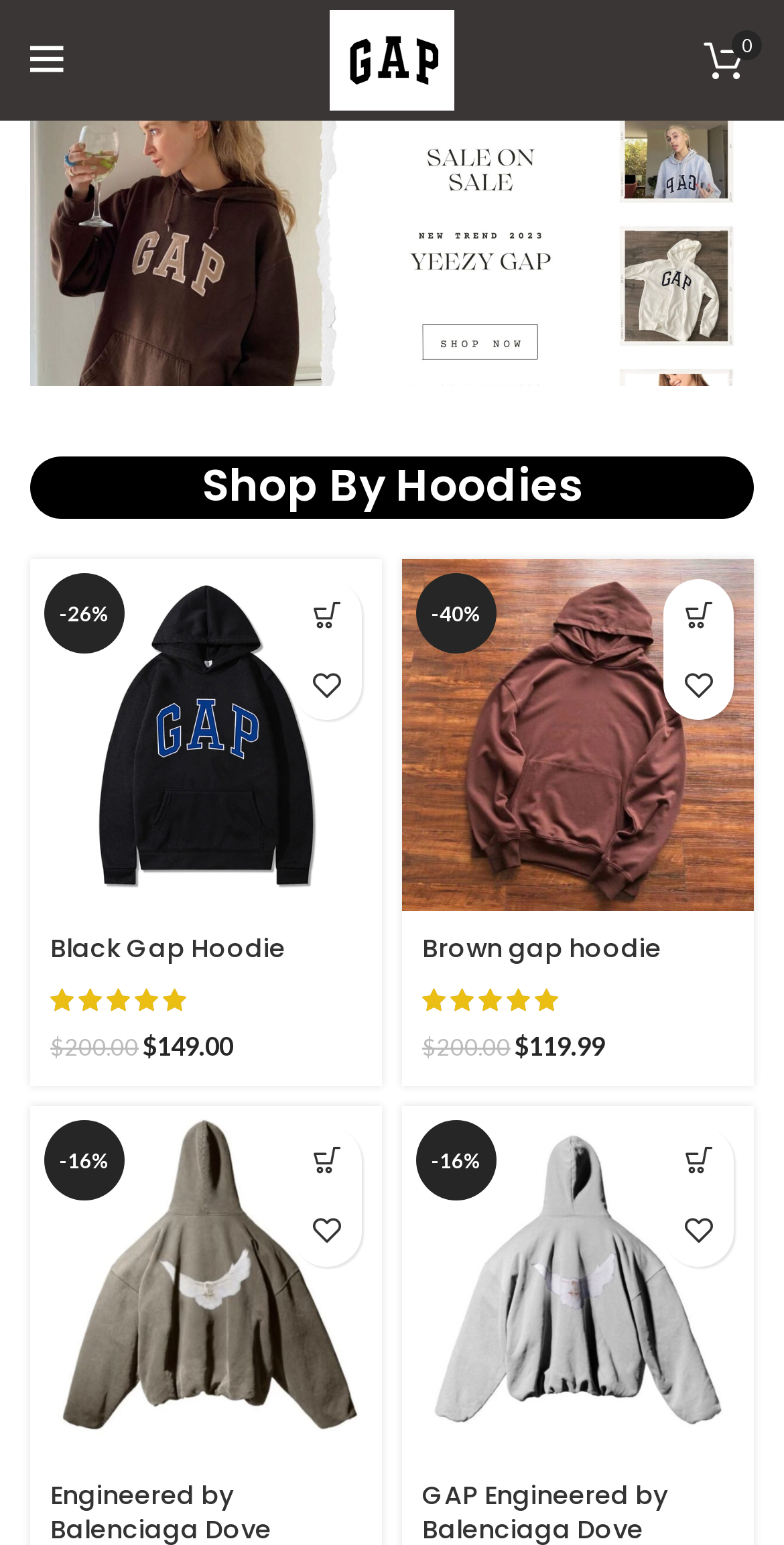Craft a detailed narrative of the webpage's structure and content.

The webpage appears to be an e-commerce page for Gap hoodies, specifically featuring Yeezy Gap hoodies. At the top left, there is a link to open a mobile menu. Next to it, there is a prominent link to "Gap Hoodie" accompanied by an image of a Gap hoodie. 

On the right side of the page, there is a shopping cart icon with a number "0" inside, indicating an empty cart. Below it, there is a banner image of a Gap hoodie. 

The main content of the page is divided into sections, each featuring a different hoodie product. There are four products in total, each with an image, a heading, and a link to add to cart or wishlist. The products are arranged in a grid layout, with two products on the top row and two on the bottom row. 

Each product section includes a heading with the product name, an image of the product, and a link to add to cart or wishlist. Additionally, there are ratings and prices displayed for each product. The prices are discounted, with percentages ranging from 16% to 40% off.